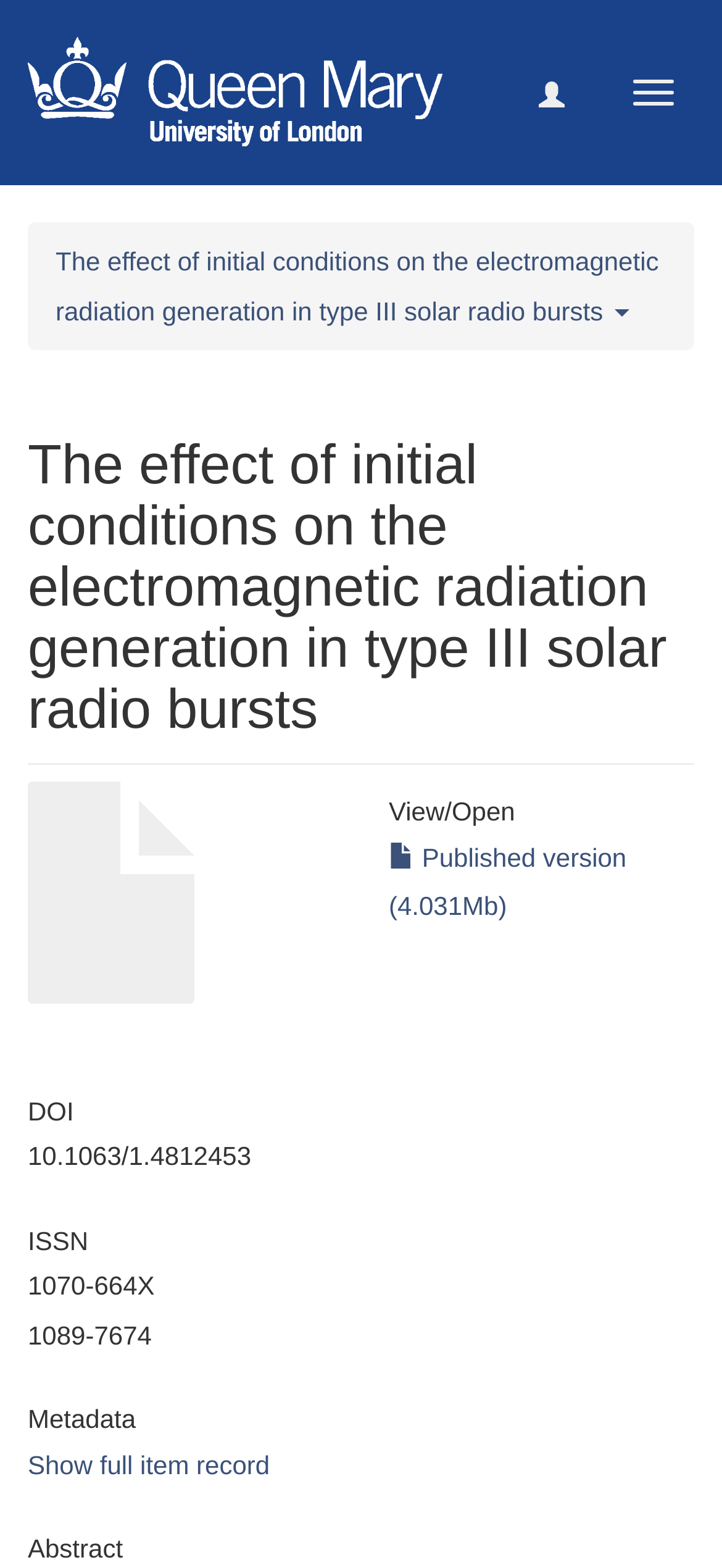Is there a full item record available?
Using the visual information, respond with a single word or phrase.

Yes